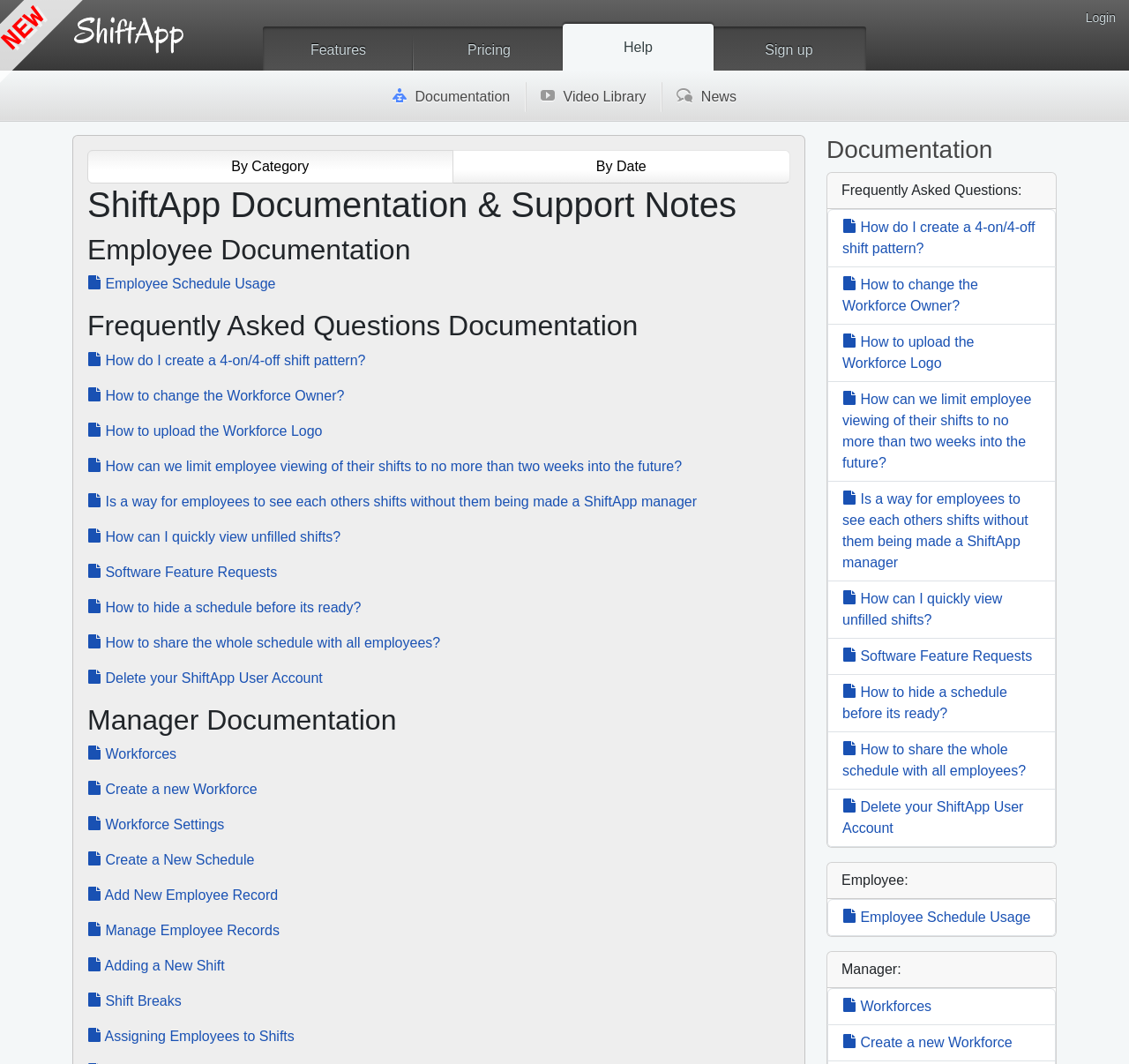What is the purpose of the 'By Category' and 'By Date' links?
Please interpret the details in the image and answer the question thoroughly.

The 'By Category' and 'By Date' links are likely used to filter the documentation based on category or date, making it easier for users to find specific information.